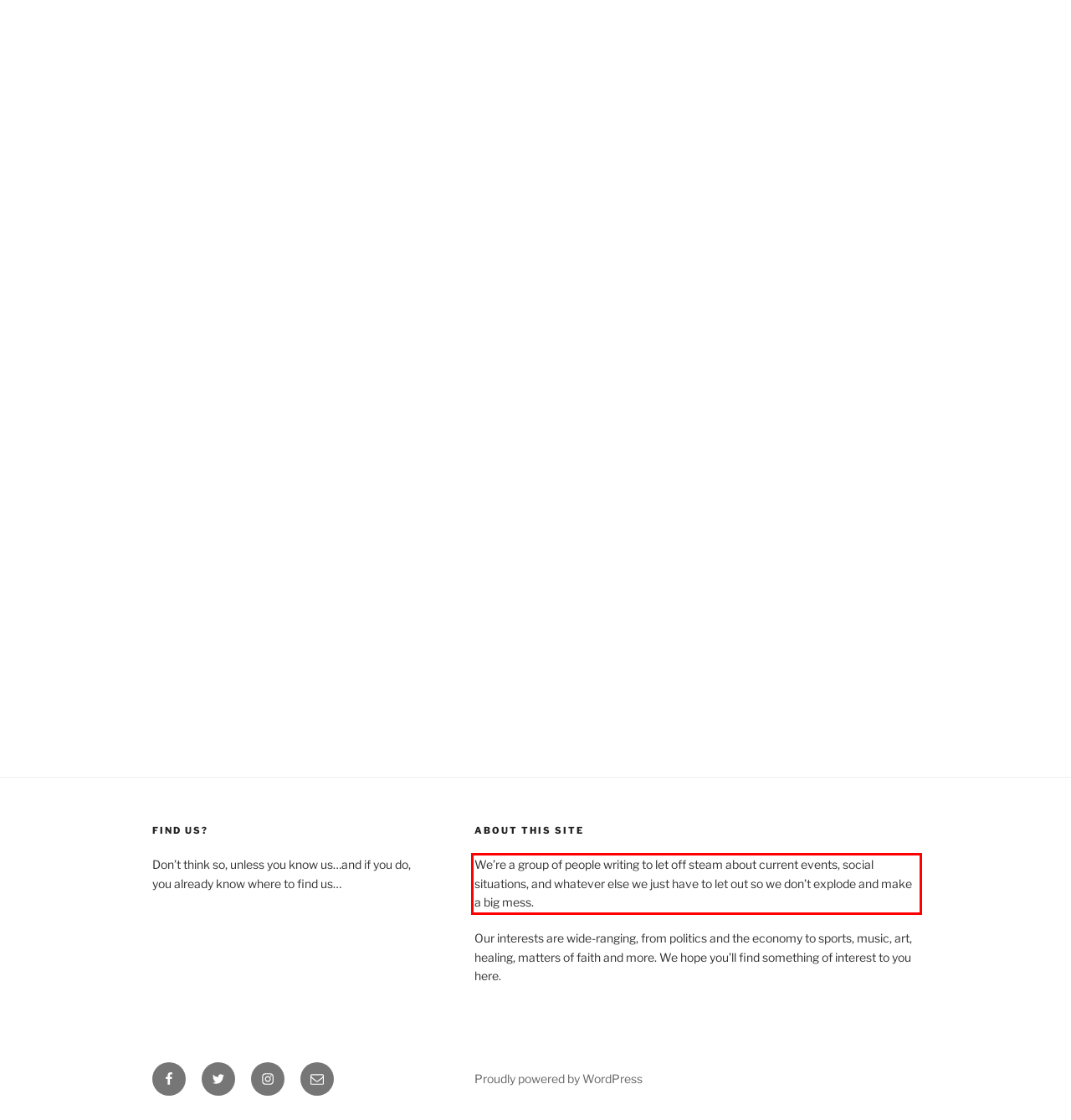Observe the screenshot of the webpage, locate the red bounding box, and extract the text content within it.

We’re a group of people writing to let off steam about current events, social situations, and whatever else we just have to let out so we don’t explode and make a big mess.